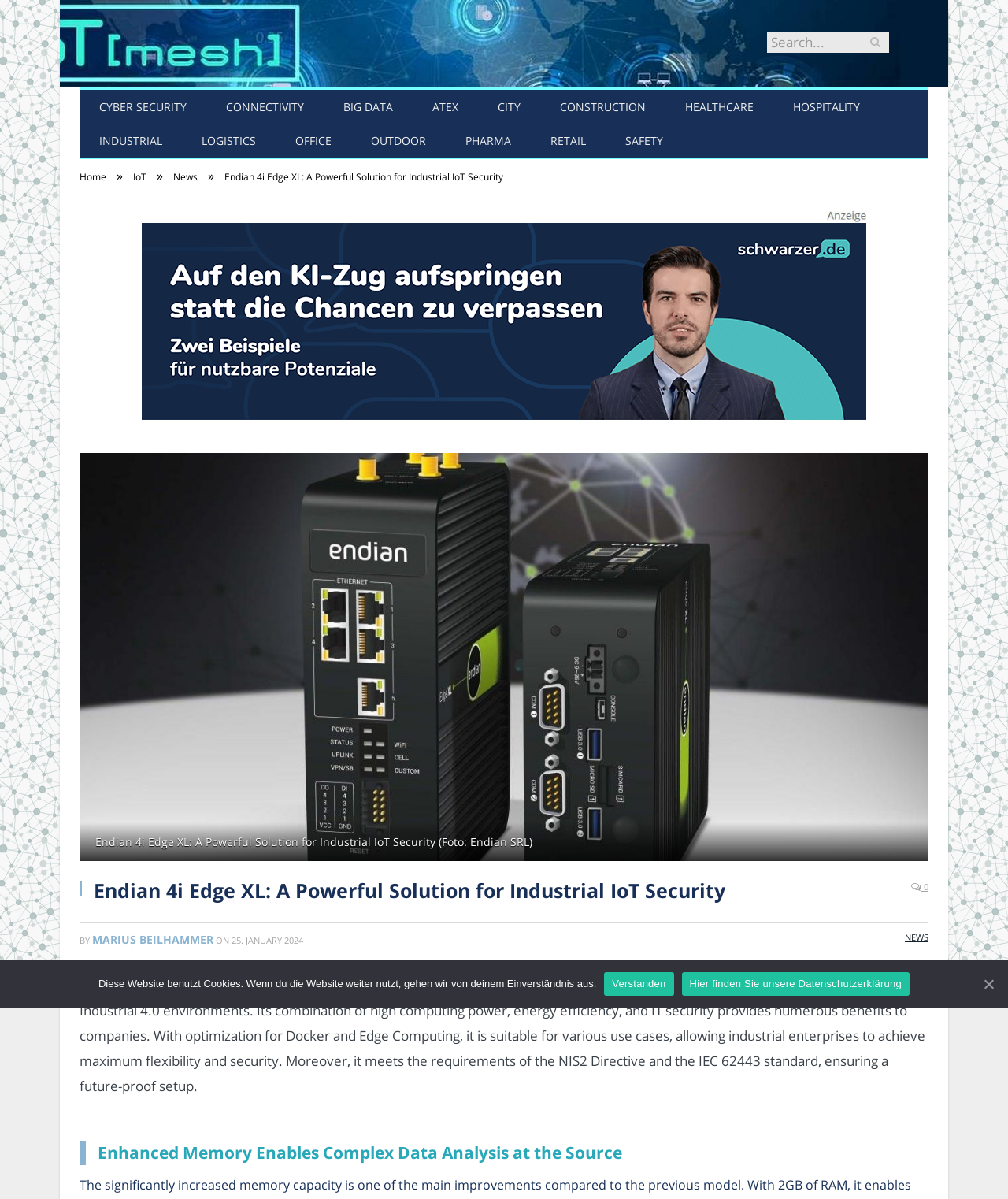Identify the main heading from the webpage and provide its text content.

Endian 4i Edge XL: A Powerful Solution for Industrial IoT Security